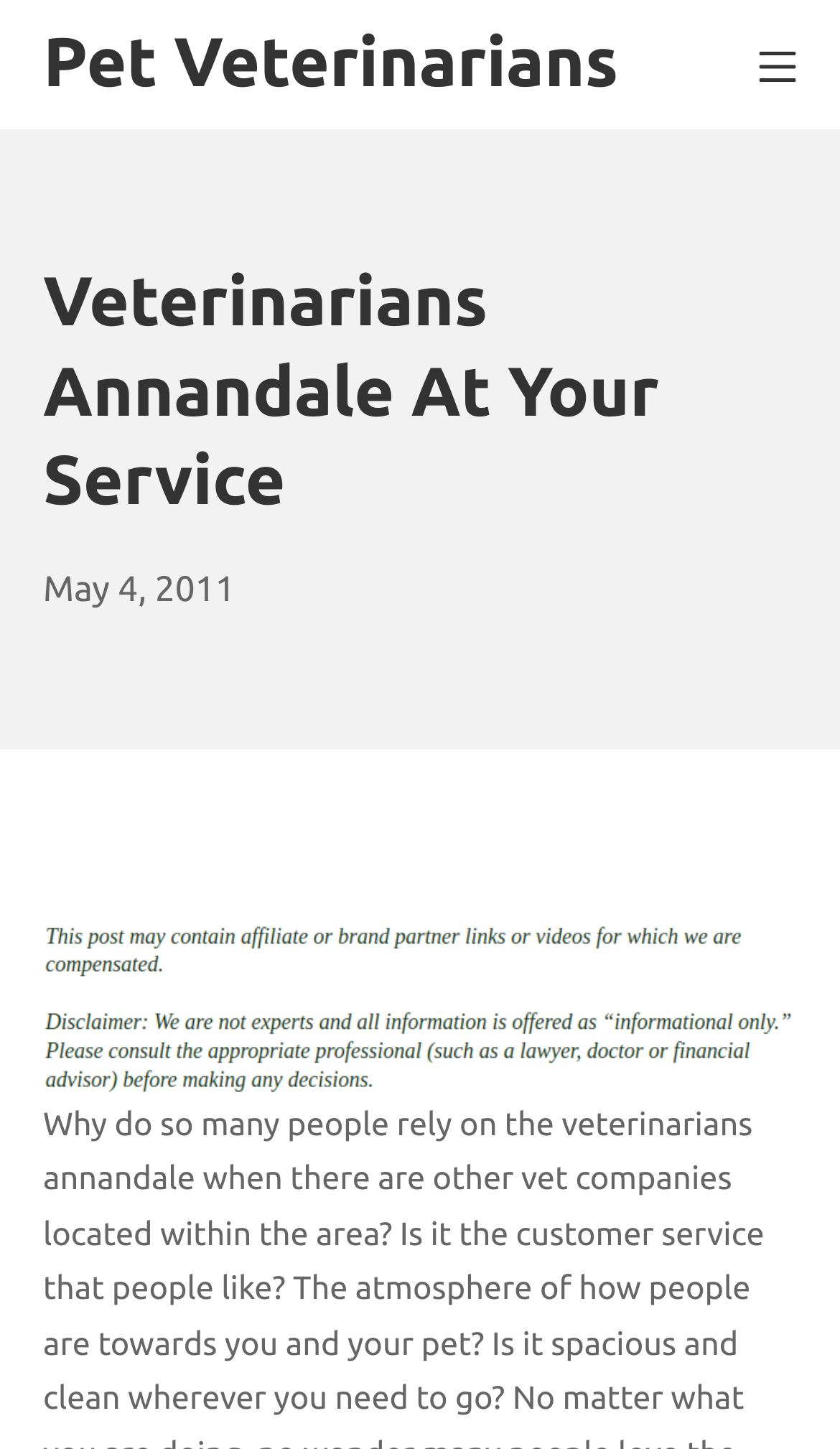Your task is to find and give the main heading text of the webpage.

Veterinarians Annandale At Your Service